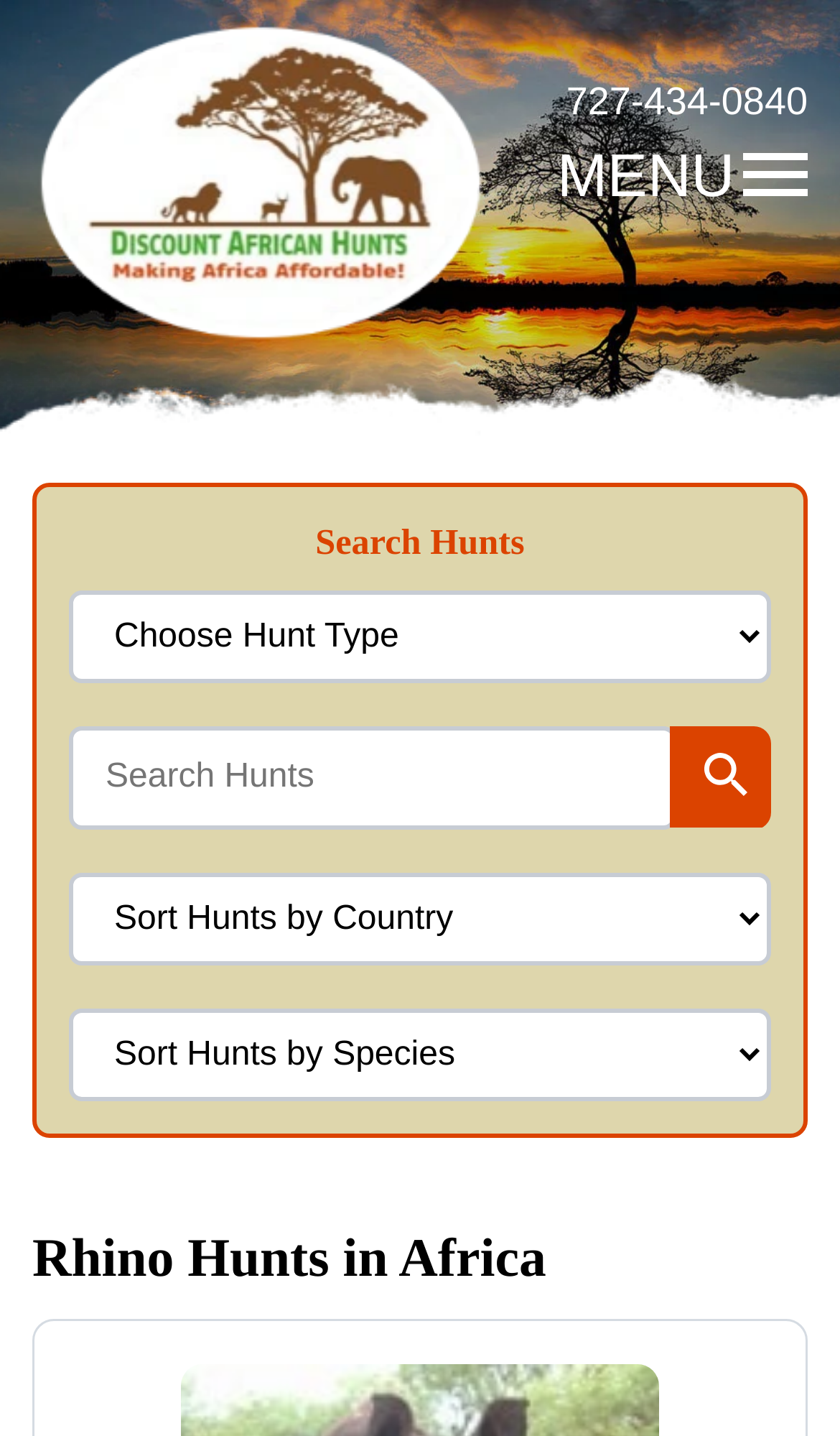What is the phone number to learn more?
Utilize the image to construct a detailed and well-explained answer.

I found the phone number by looking at the link 'Call: 727-434-0840' which is located at the top right corner of the webpage.